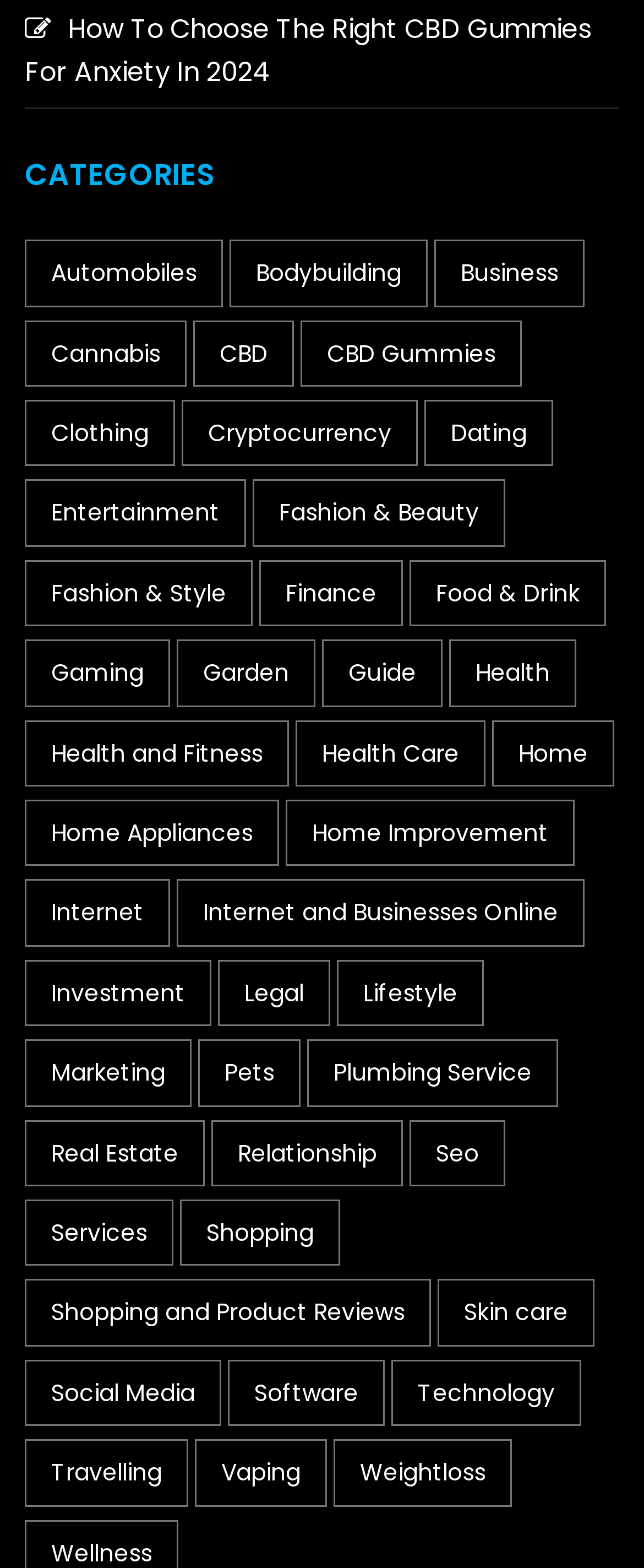From the webpage screenshot, identify the region described by Fashion & Style. Provide the bounding box coordinates as (top-left x, top-left y, bottom-right x, bottom-right y), with each value being a floating point number between 0 and 1.

[0.038, 0.357, 0.392, 0.4]